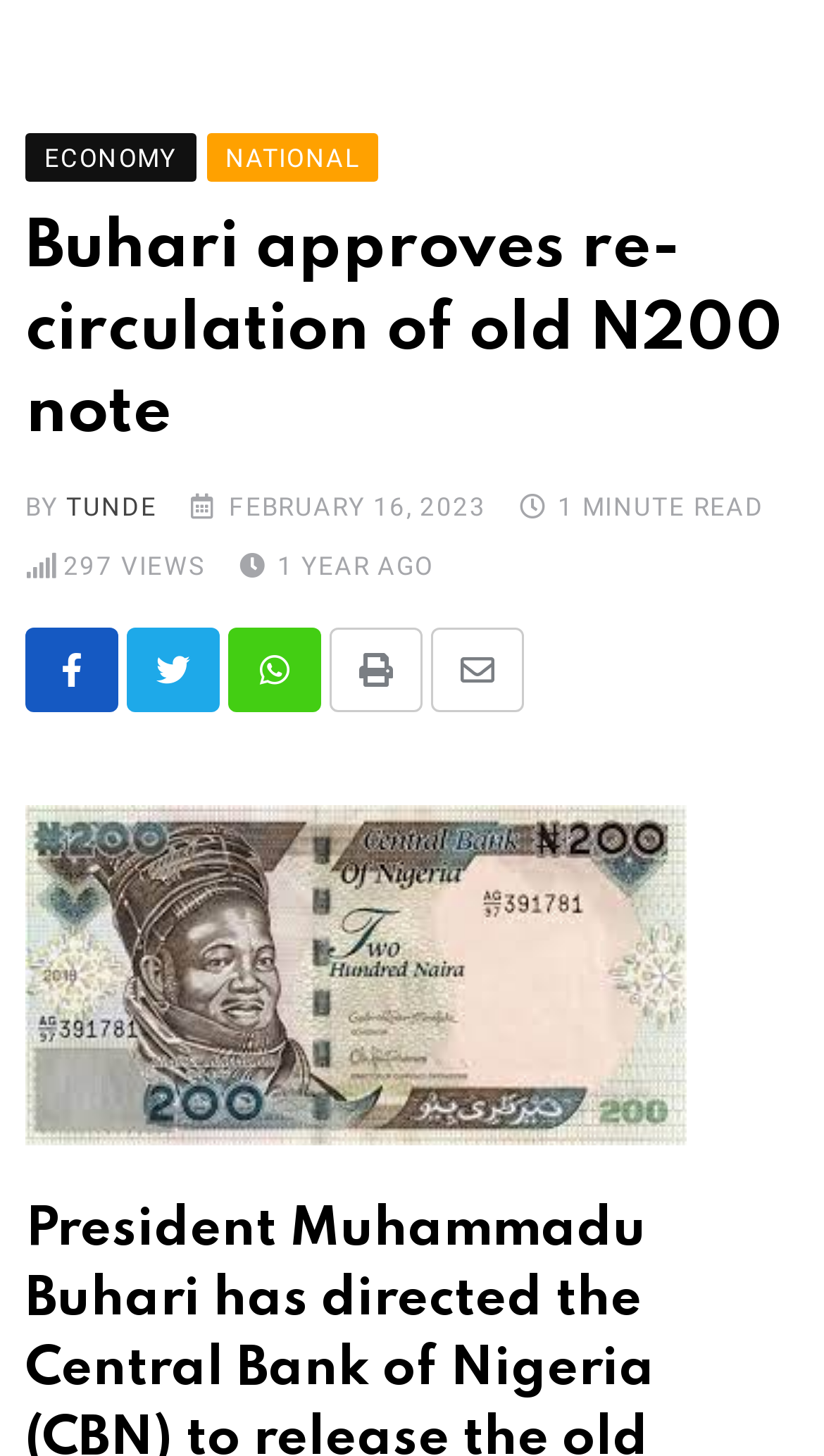Determine the main text heading of the webpage and provide its content.

Buhari approves re-circulation of old N200 note